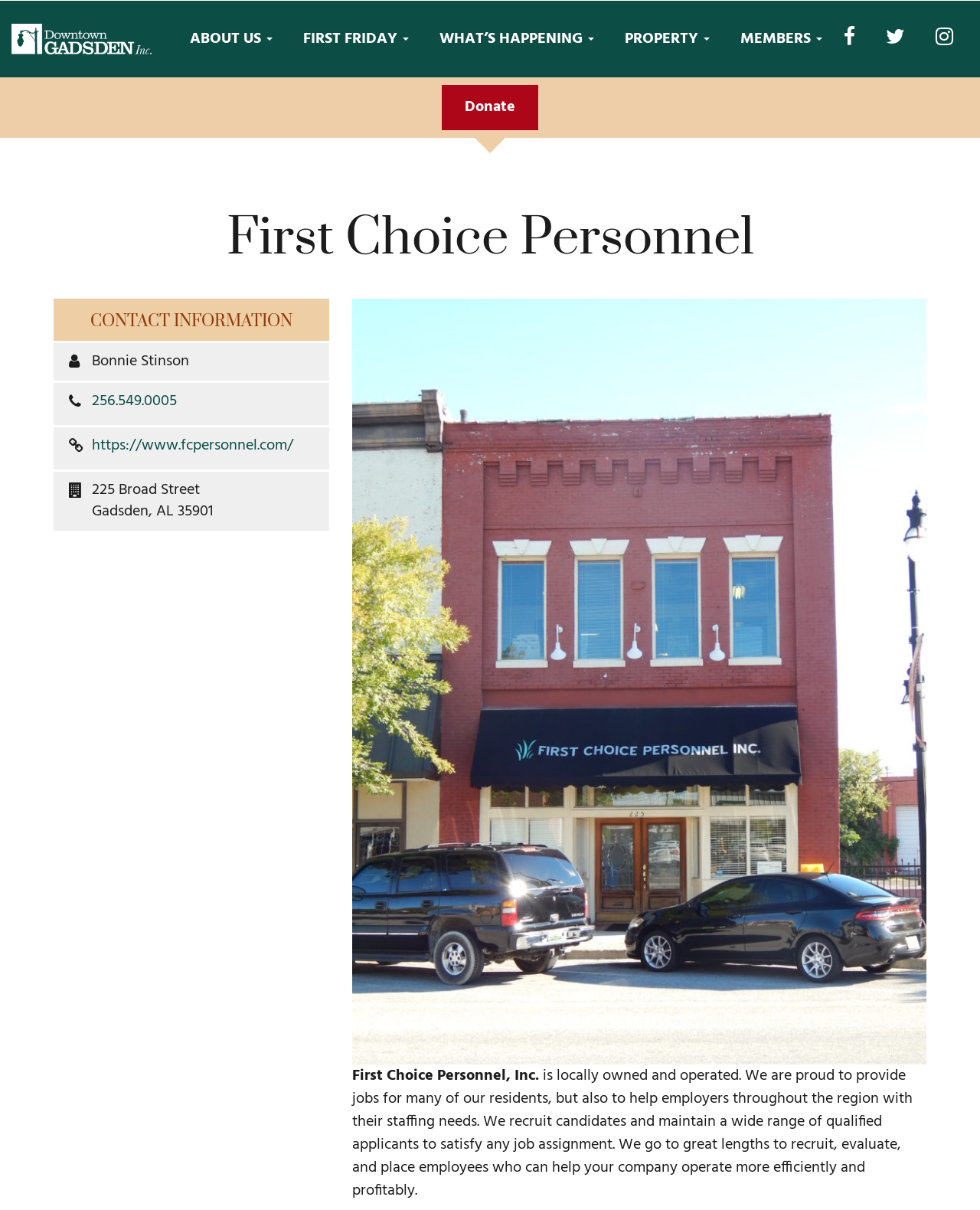Specify the bounding box coordinates of the element's region that should be clicked to achieve the following instruction: "View Property Map". The bounding box coordinates consist of four float numbers between 0 and 1, in the format [left, top, right, bottom].

[0.056, 0.932, 0.127, 0.981]